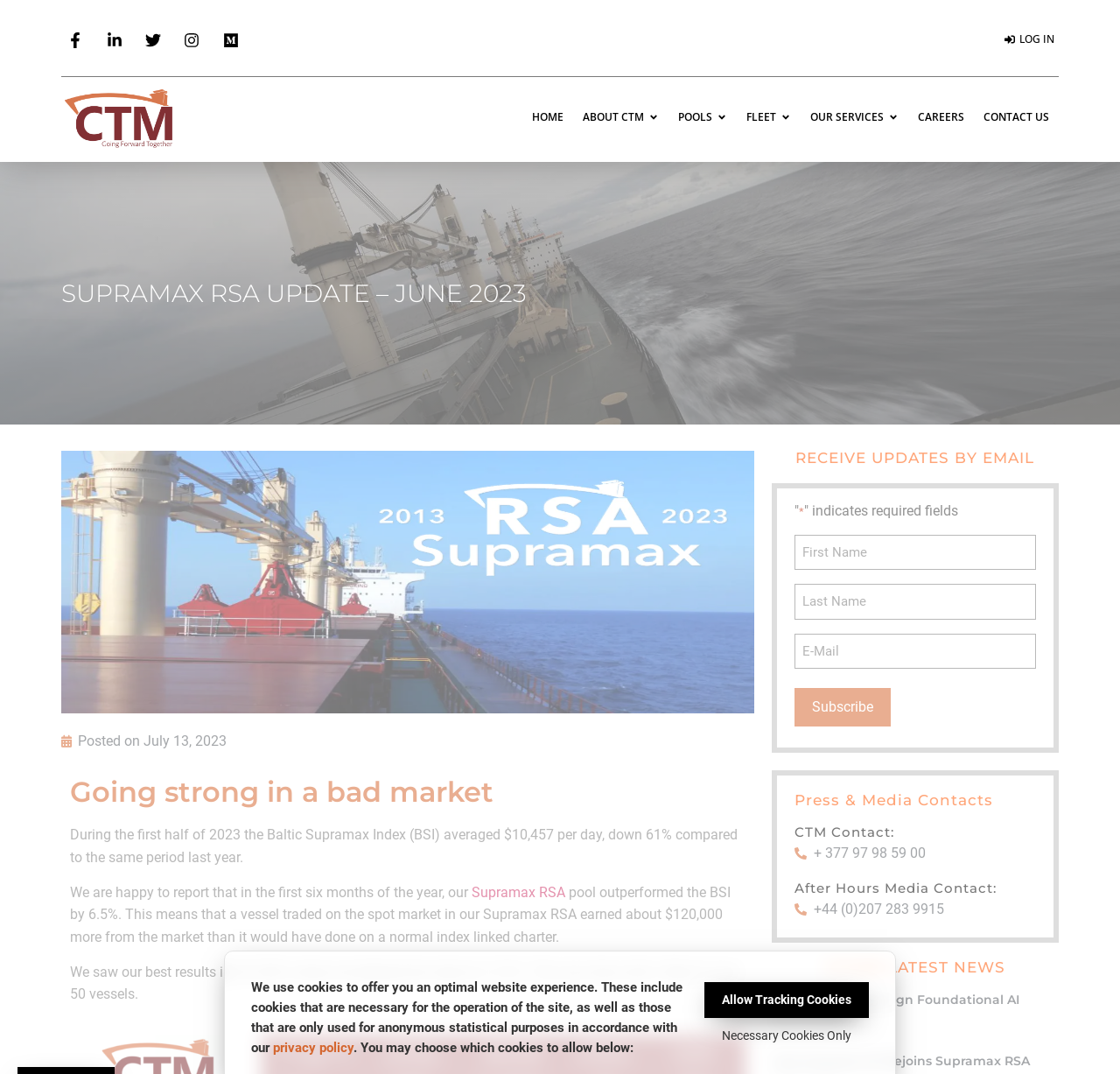Based on the provided description, "Log In", find the bounding box of the corresponding UI element in the screenshot.

[0.893, 0.028, 0.945, 0.047]